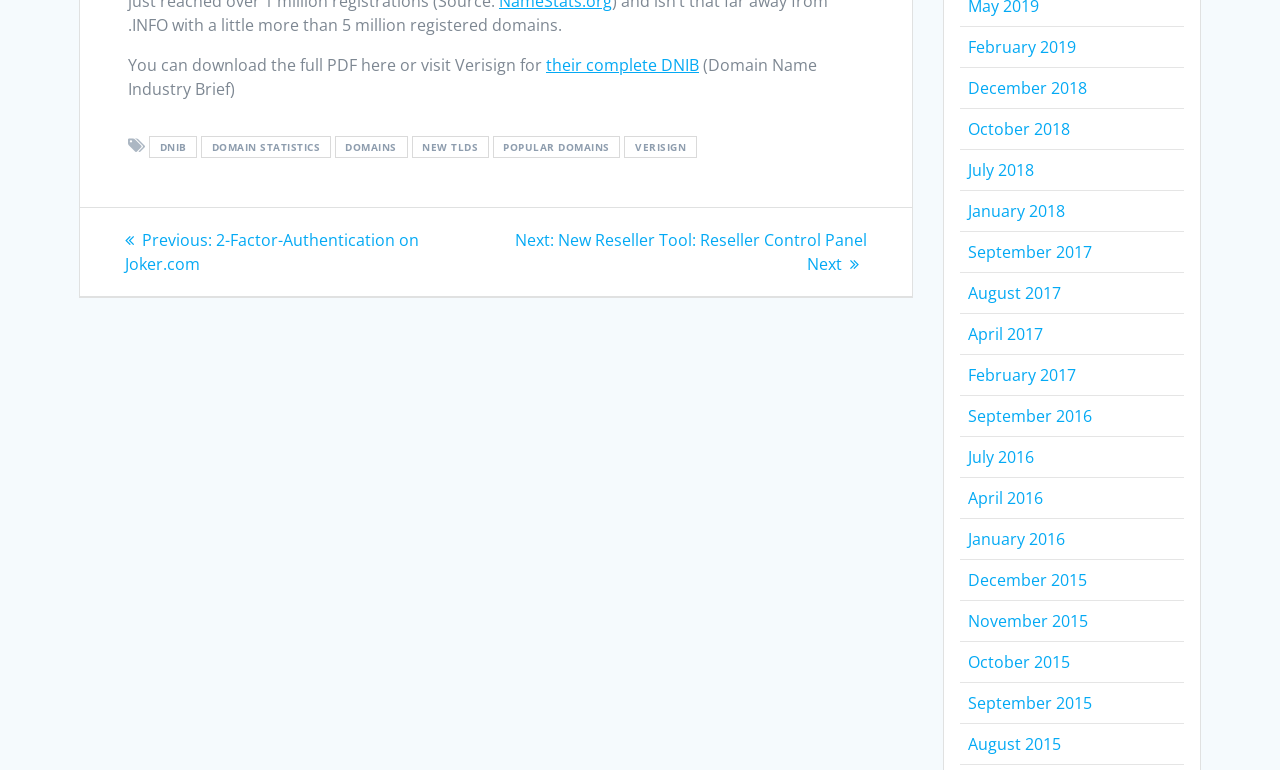What is the name of the industry brief? Based on the screenshot, please respond with a single word or phrase.

DNIB